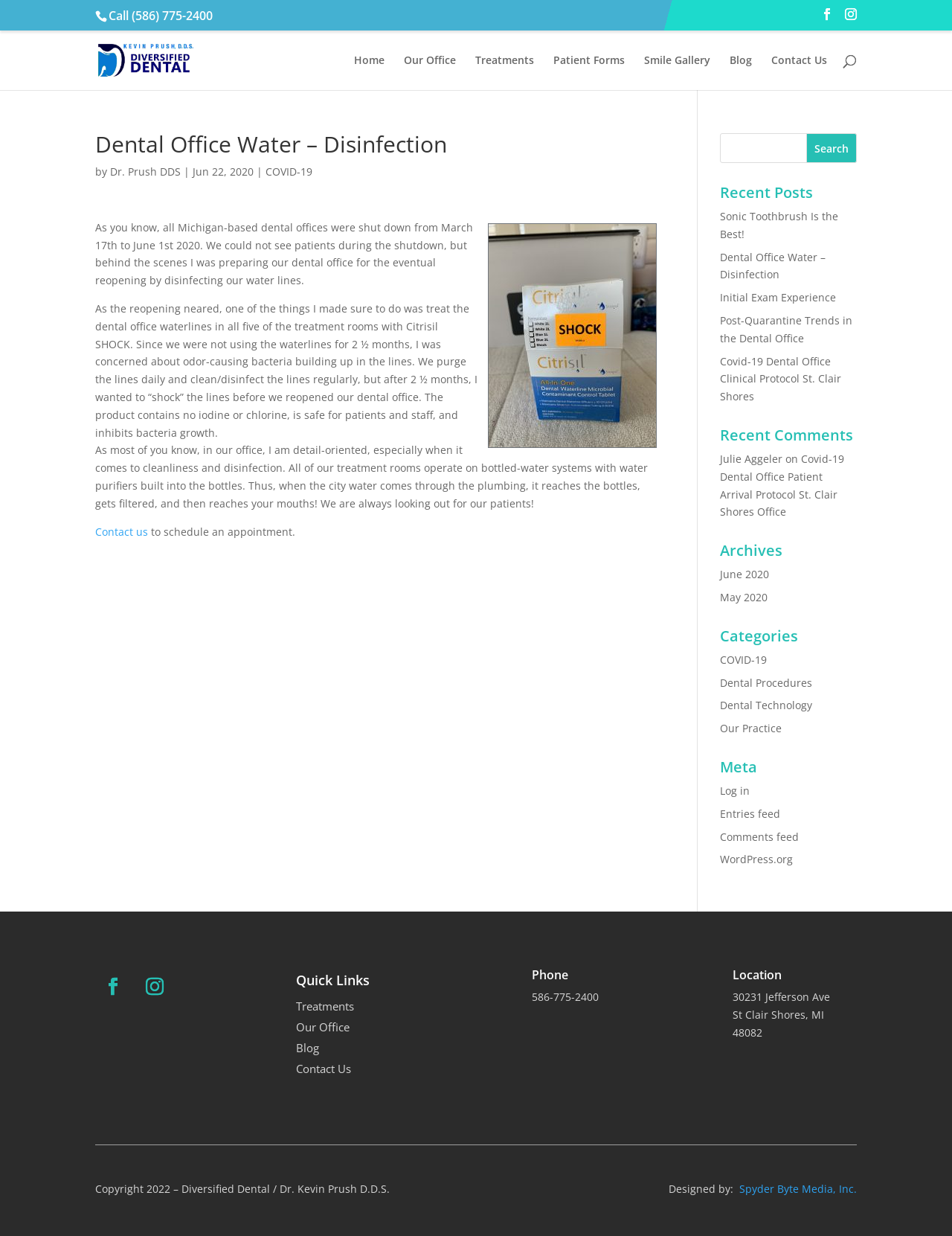Please identify the bounding box coordinates of the element that needs to be clicked to perform the following instruction: "Contact the dentist".

[0.1, 0.424, 0.155, 0.436]